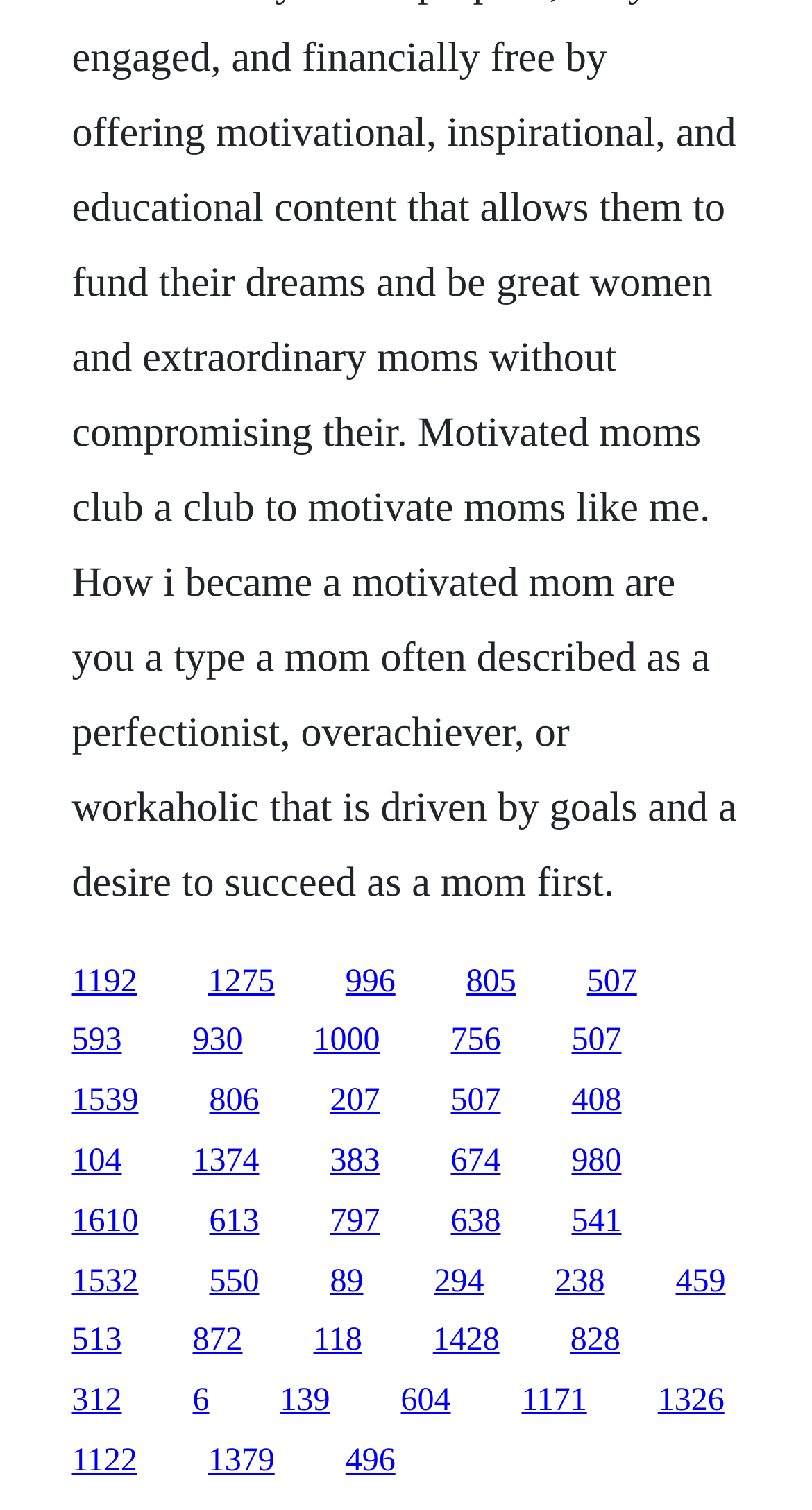Provide a brief response to the question using a single word or phrase: 
What is the horizontal position of the link '507'?

Right